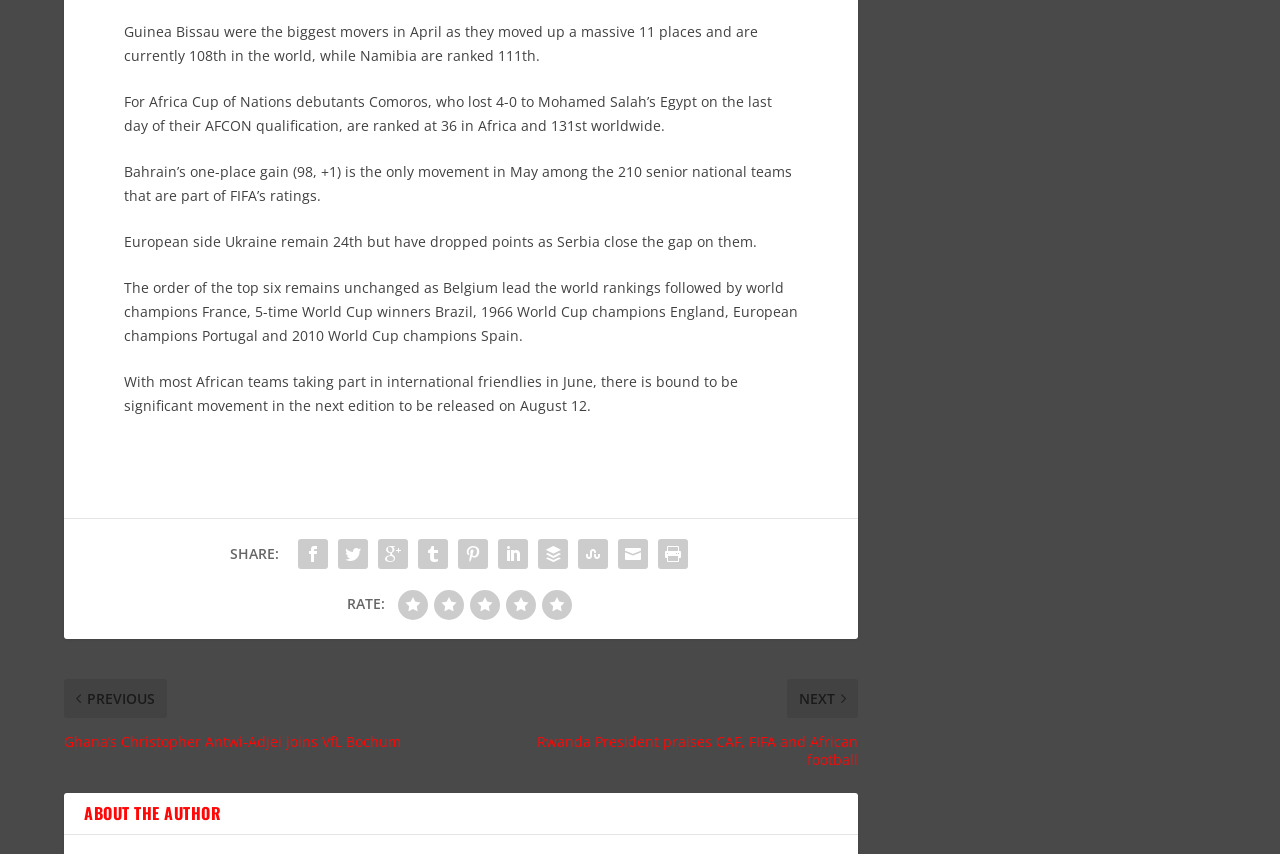Give a one-word or phrase response to the following question: How many stars can be rated?

5